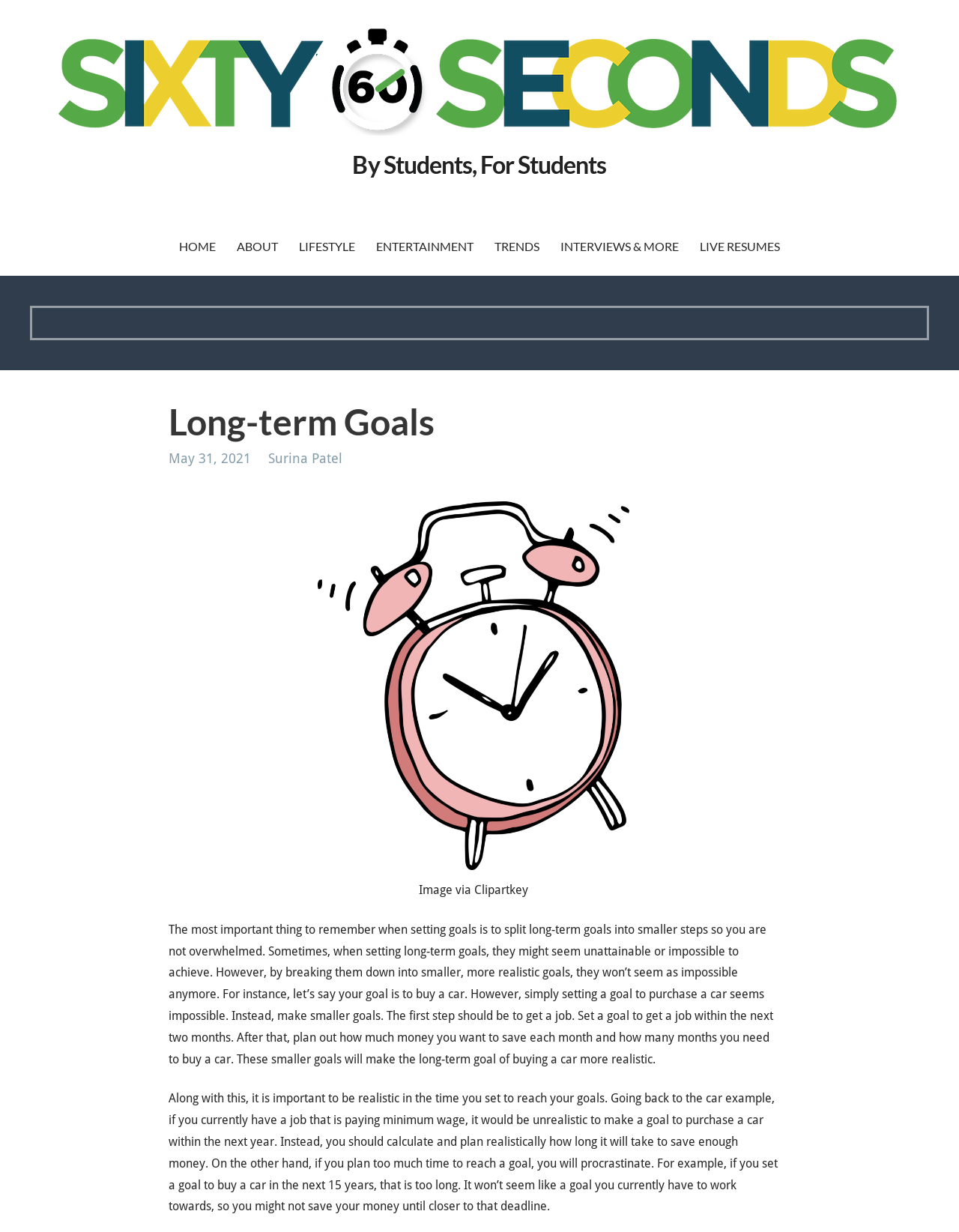Please specify the bounding box coordinates of the clickable section necessary to execute the following command: "Read the article about 'Long-term Goals'".

[0.176, 0.322, 0.812, 0.363]